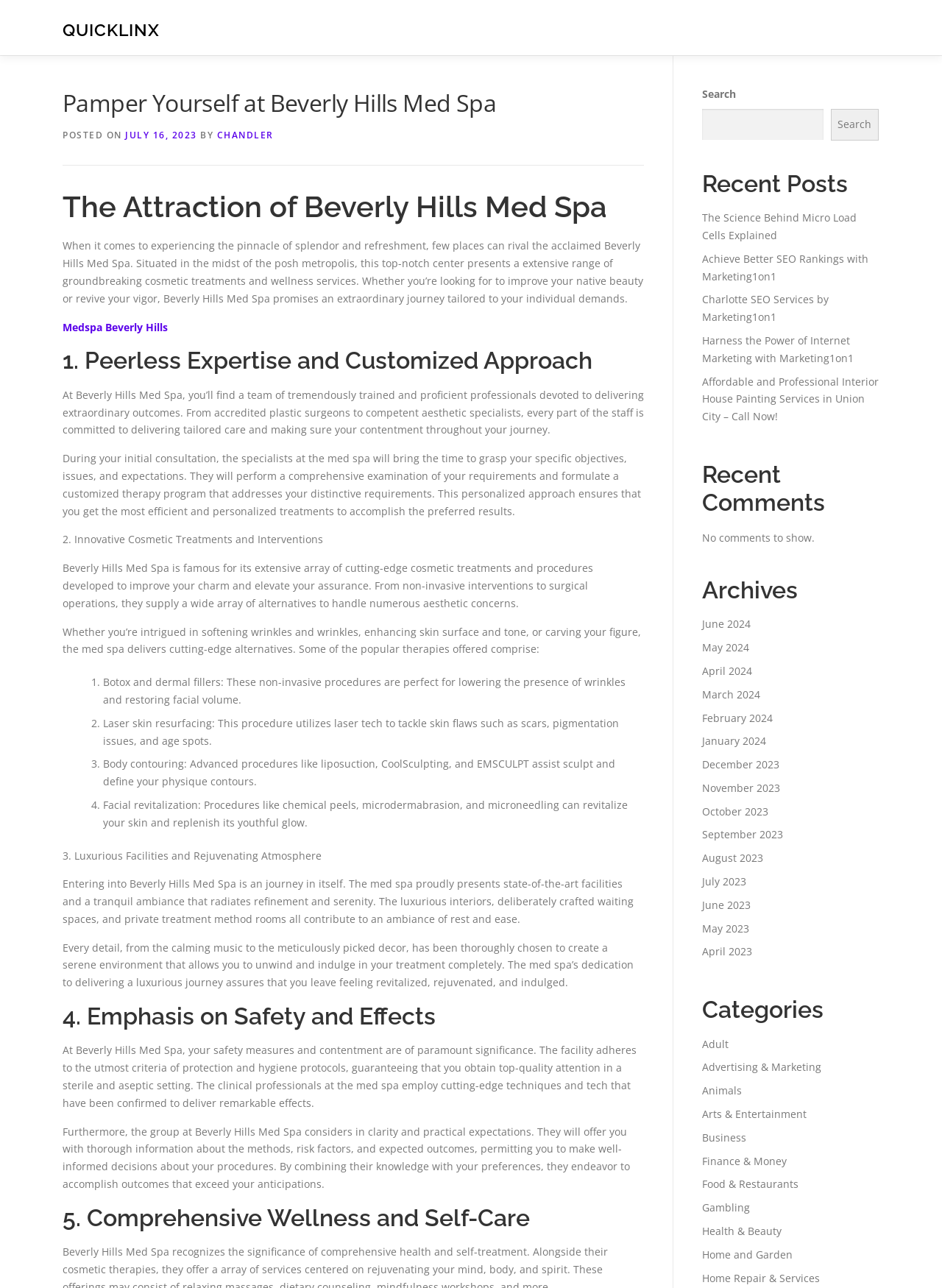Using the format (top-left x, top-left y, bottom-right x, bottom-right y), and given the element description, identify the bounding box coordinates within the screenshot: Home Repair & Services

[0.745, 0.987, 0.87, 0.998]